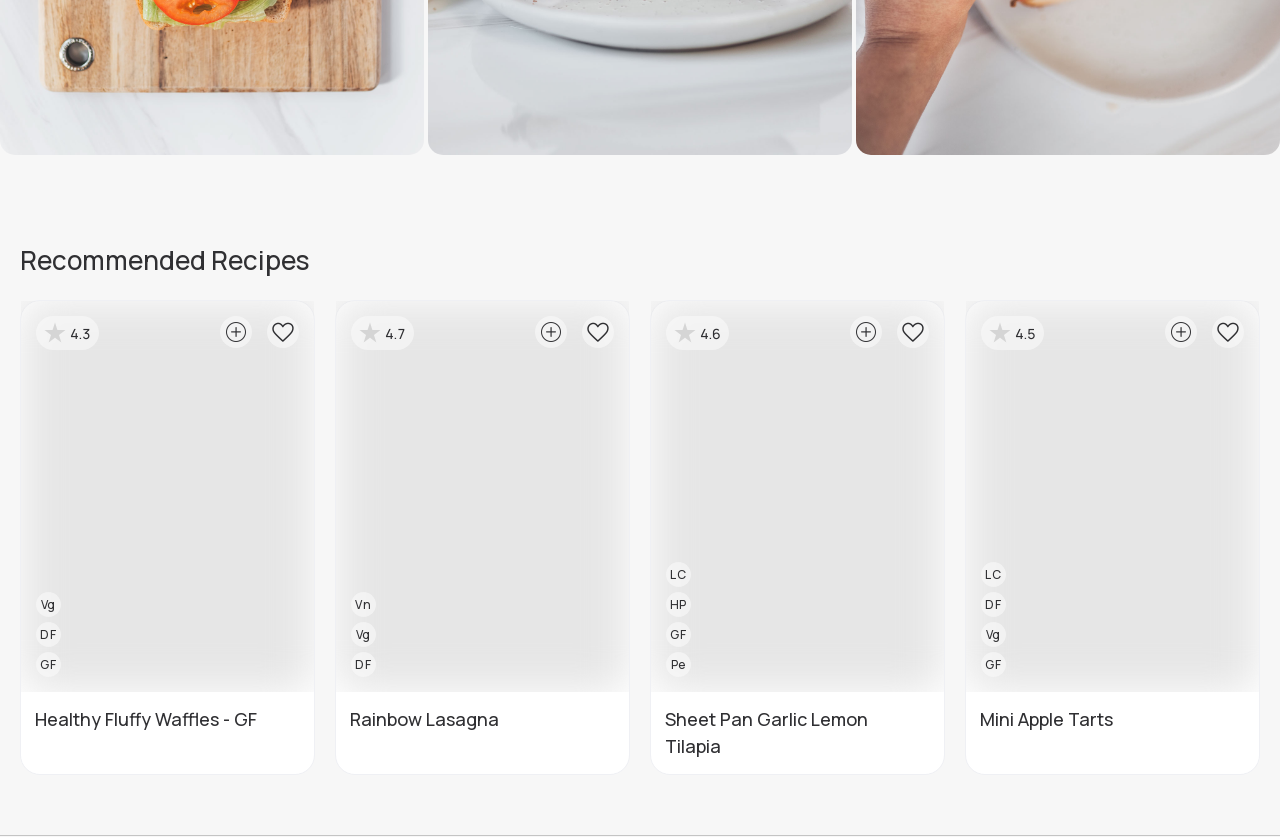Highlight the bounding box coordinates of the element you need to click to perform the following instruction: "View the 'Rainbow Lasagna' recipe."

[0.262, 0.36, 0.491, 0.893]